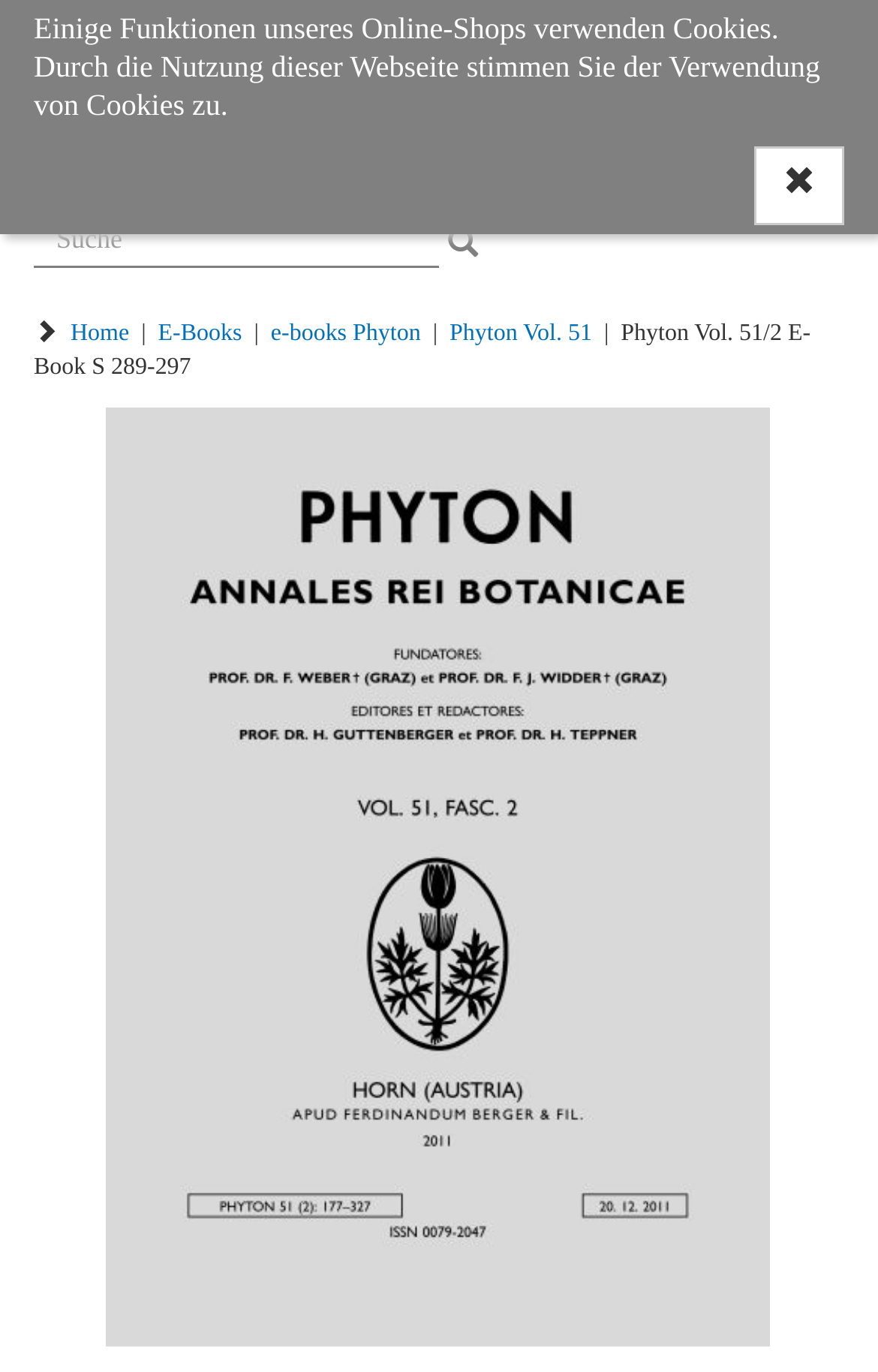Give the bounding box coordinates for the element described by: "e-books Phyton".

[0.308, 0.235, 0.479, 0.253]